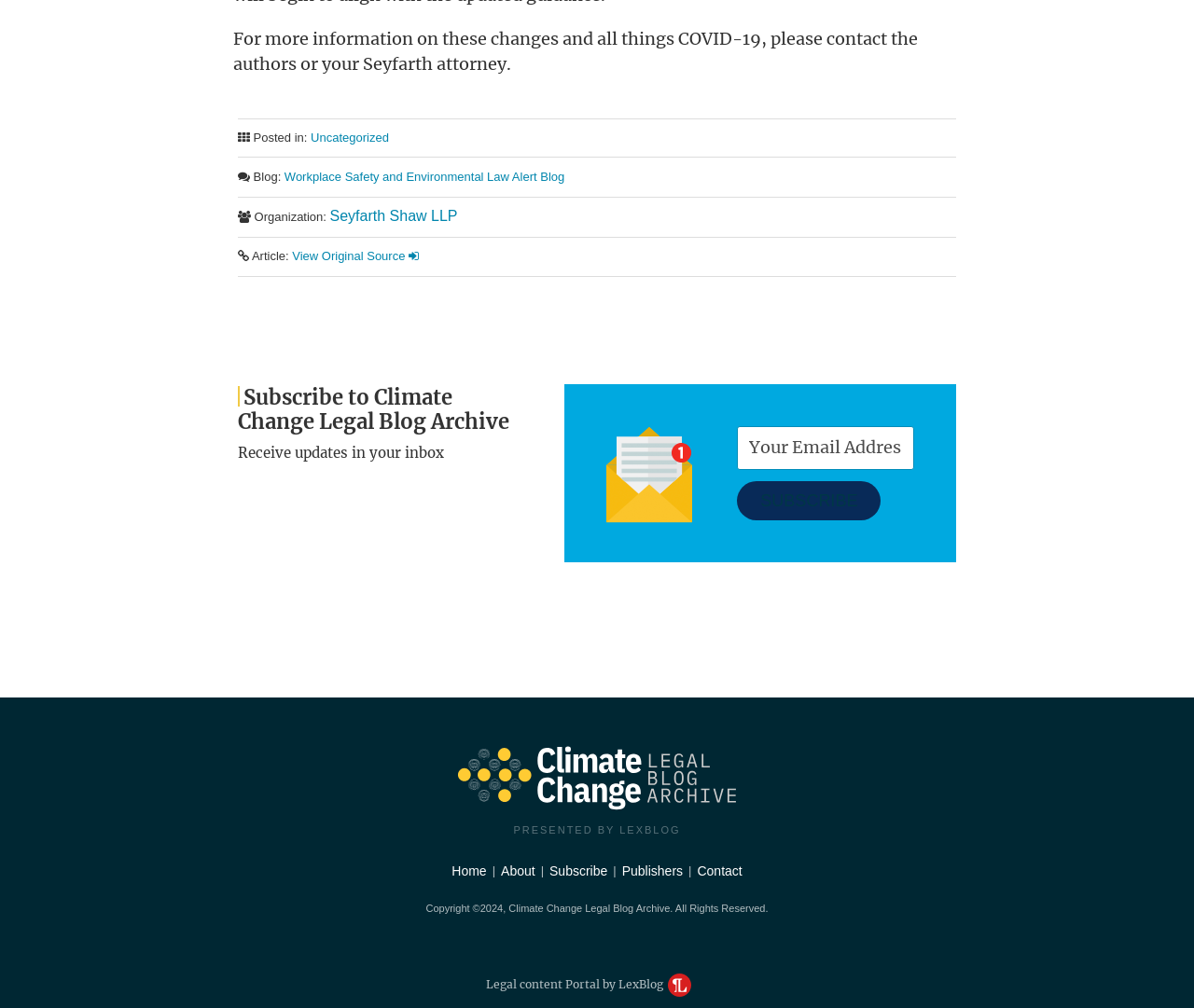Please locate the bounding box coordinates of the element's region that needs to be clicked to follow the instruction: "Visit the about page". The bounding box coordinates should be provided as four float numbers between 0 and 1, i.e., [left, top, right, bottom].

[0.42, 0.853, 0.448, 0.876]